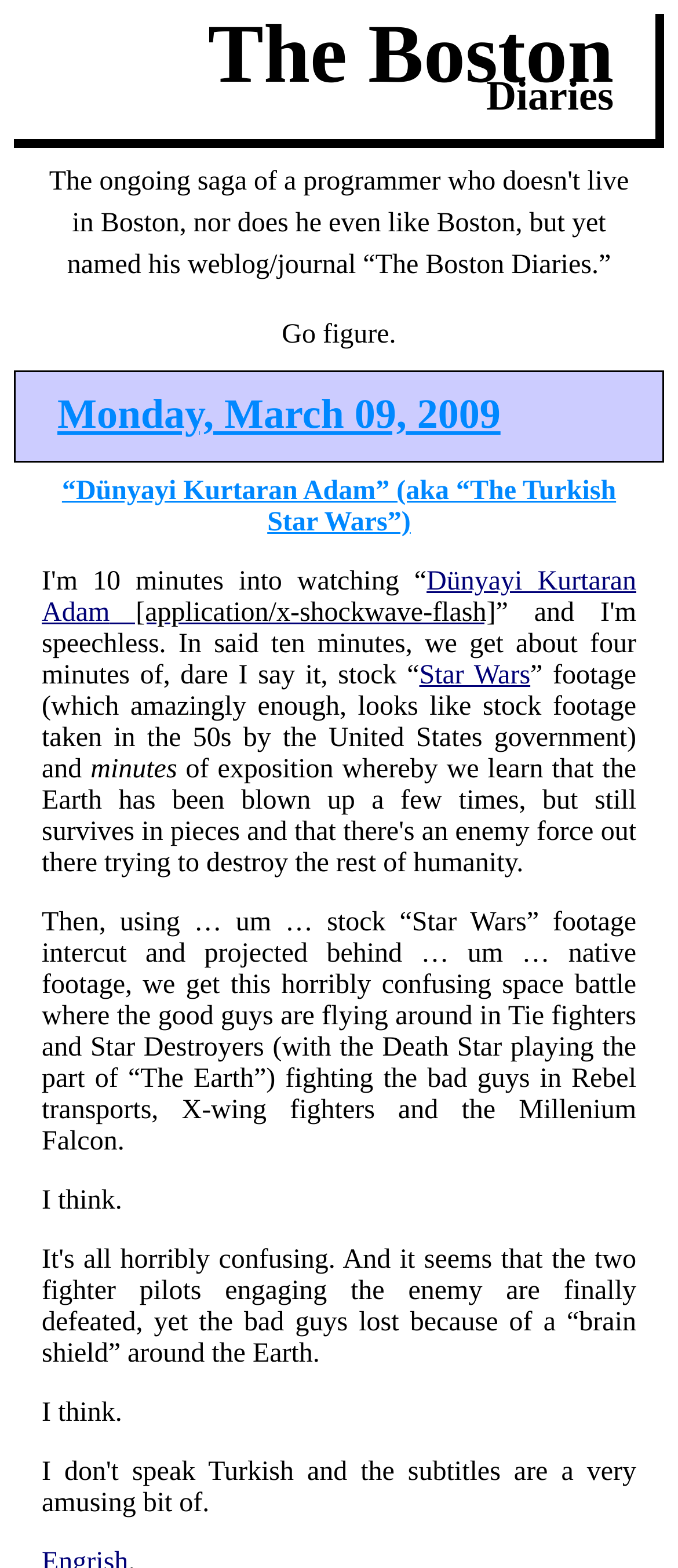Determine the bounding box coordinates of the UI element that matches the following description: "What is New". The coordinates should be four float numbers between 0 and 1 in the format [left, top, right, bottom].

None